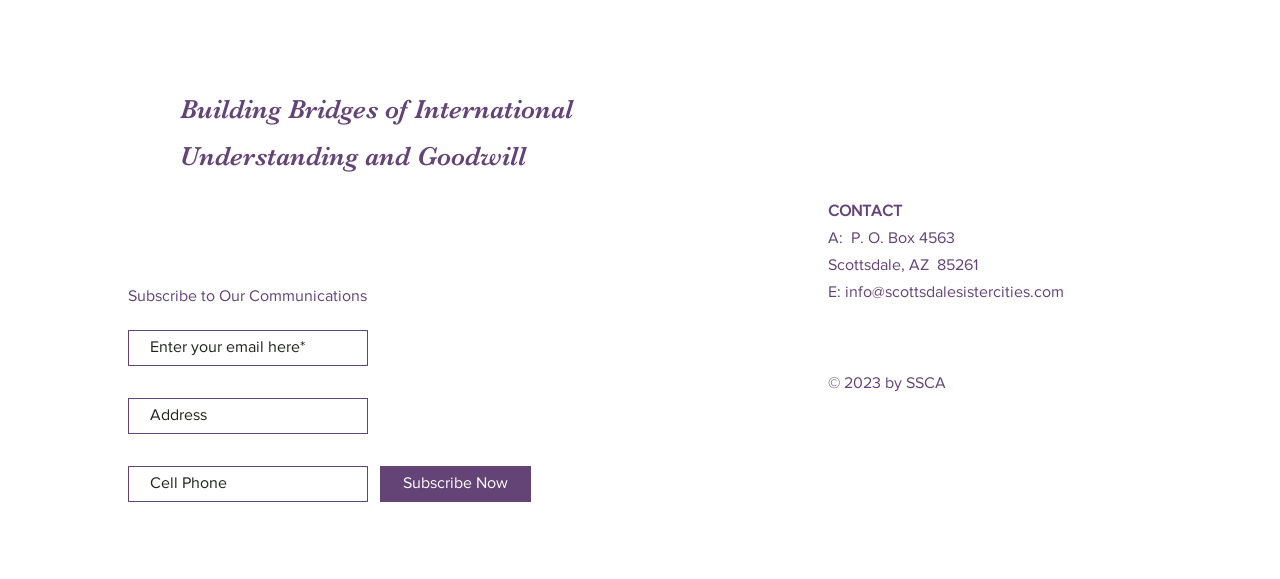Find the bounding box coordinates for the element that must be clicked to complete the instruction: "Enter email address". The coordinates should be four float numbers between 0 and 1, indicated as [left, top, right, bottom].

[0.1, 0.569, 0.288, 0.631]